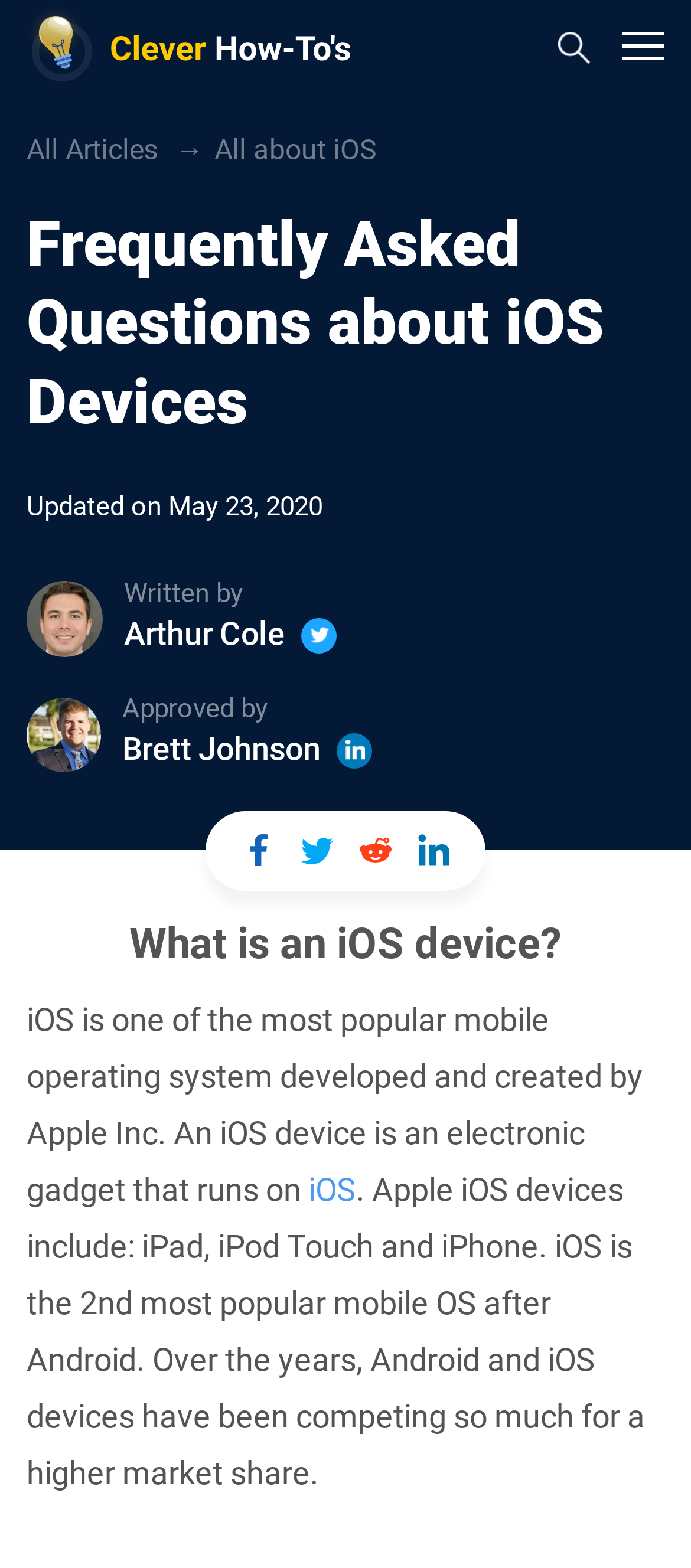Locate the UI element described as follows: "All about iOS". Return the bounding box coordinates as four float numbers between 0 and 1 in the order [left, top, right, bottom].

[0.31, 0.085, 0.546, 0.106]